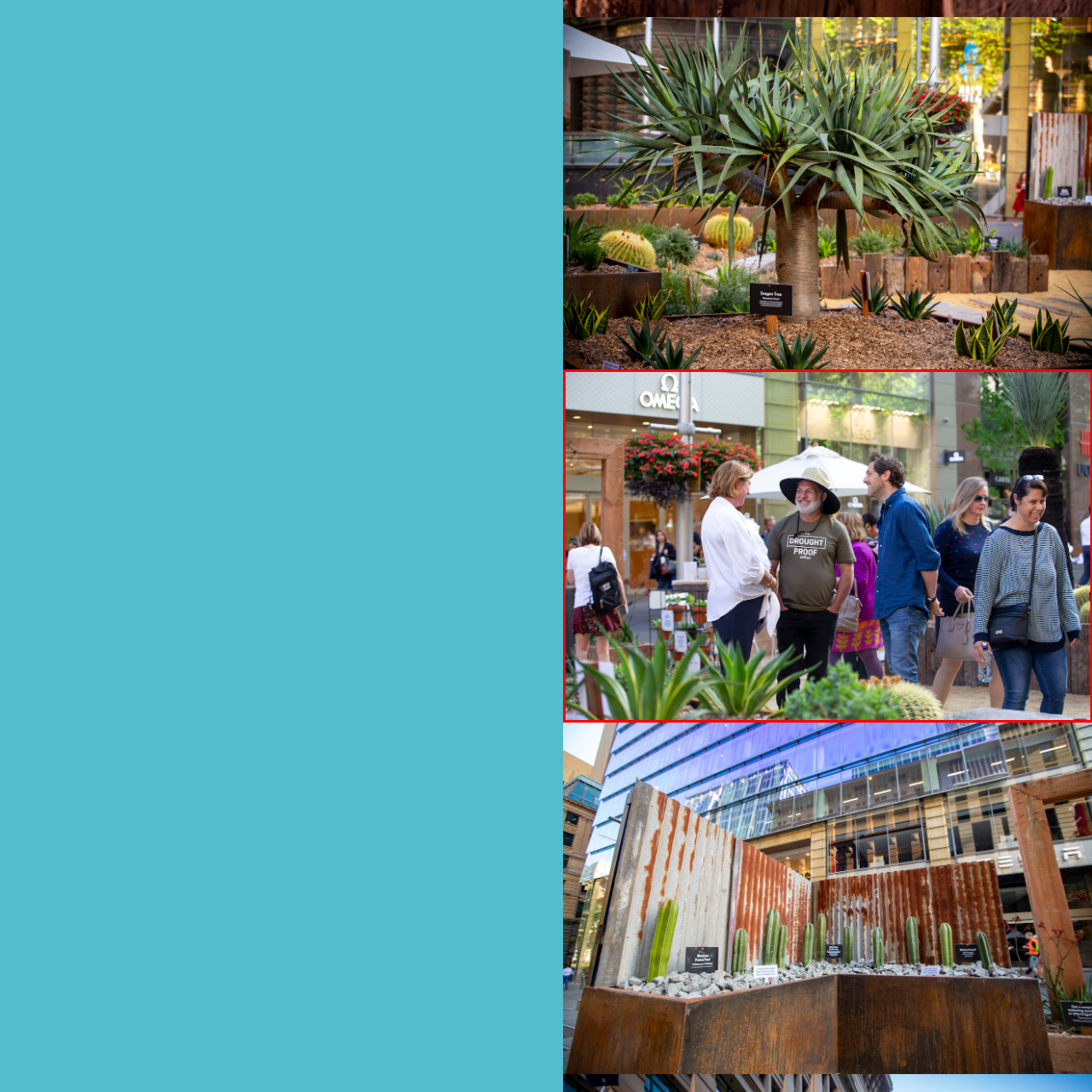What is the woman walking past carrying?
Examine the image highlighted by the red bounding box and answer briefly with one word or a short phrase.

Shopping bags